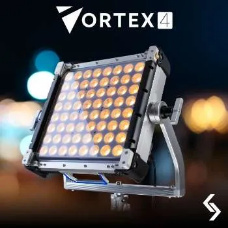Describe all the elements and aspects of the image comprehensively.

The image features the Vortex 4 lighting fixture, a sophisticated tool used in cinematography and film production. This powerful LED panel is designed for versatility, showcasing an array of lights that provide exceptional brightness and flexibility for various shooting conditions. Positioned on a sturdy mount, the Vortex 4 is surrounded by a soft bokeh background, emphasizing its professional-grade build and the high-quality output it can deliver. Ideal for filmmakers seeking advanced lighting solutions, the Vortex 4 promises to enhance visual storytelling by offering a reliable light source in creative environments.